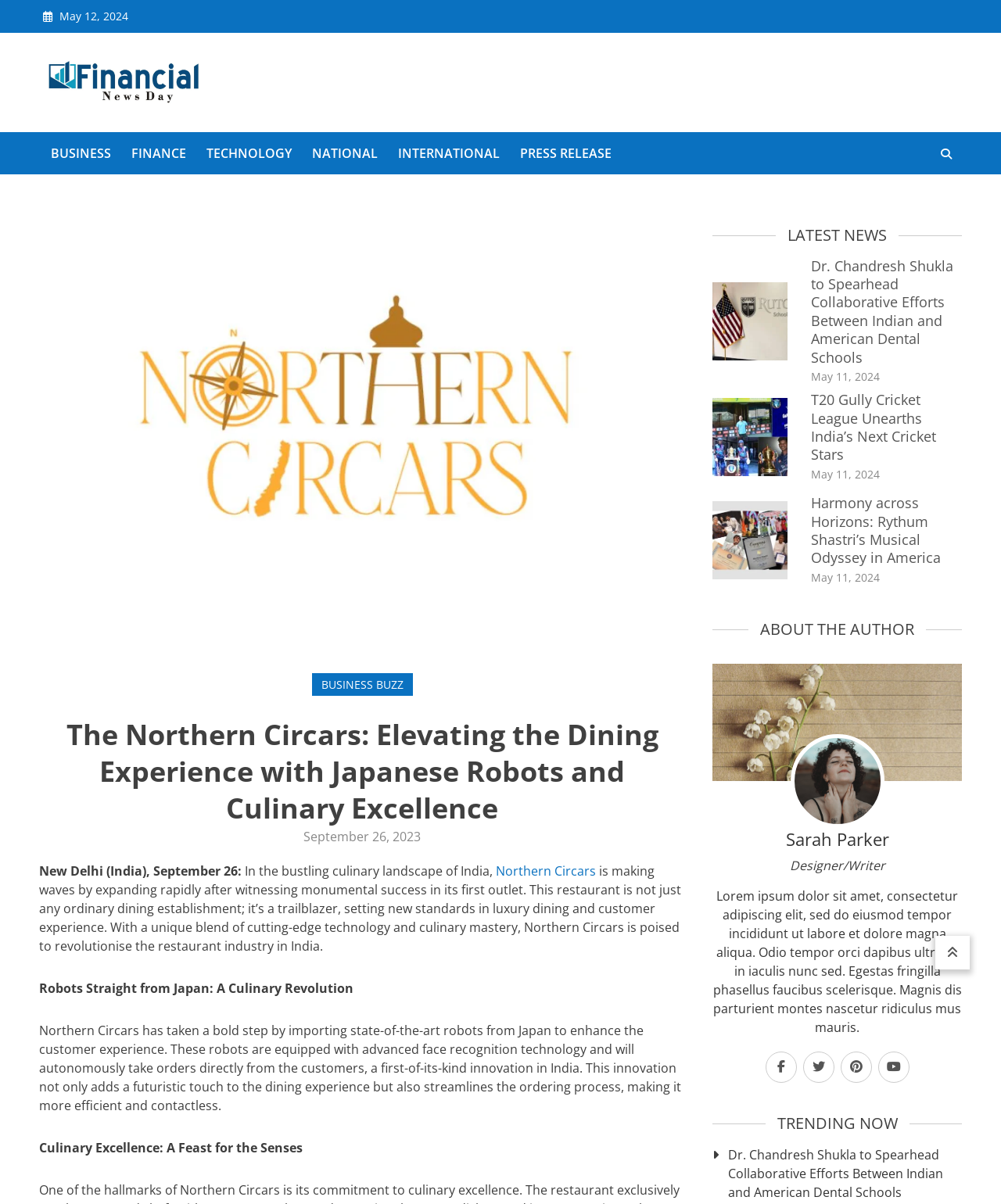Generate a detailed explanation of the webpage's features and information.

The webpage is a news article from Financial News Day, with the title "The Northern Circars: Elevating the Dining Experience with Japanese Robots and Culinary Excellence". At the top, there is a date "May 12, 2024" and a link to the Financial News Day website, accompanied by a small image of the website's logo.

Below the title, there are several links to different categories, including BUSINESS, FINANCE, TECHNOLOGY, NATIONAL, INTERNATIONAL, and PRESS RELEASE. On the right side of these links, there is a search icon represented by a magnifying glass.

The main content of the article is divided into several sections. The first section has a heading "The Northern Circars: Elevating the Dining Experience with Japanese Robots and Culinary Excellence" and a subheading "New Delhi (India), September 26:". The article discusses how Northern Circars, a restaurant, is revolutionizing the dining experience in India with the help of Japanese robots and cutting-edge technology.

The next section has a subheading "Robots Straight from Japan: A Culinary Revolution" and describes how the robots are equipped with advanced face recognition technology and can take orders directly from customers. The following section has a subheading "Culinary Excellence: A Feast for the Senses" and continues to discuss the restaurant's innovative approach to dining.

On the right side of the article, there is a section titled "LATEST NEWS" with several news headlines and links to corresponding articles. Each headline has a date and time stamp, and some have accompanying images.

Below the main article, there is a section titled "ABOUT THE AUTHOR" with a heading "Sarah Parker" and a brief description of the author as a designer and writer. The author's bio is accompanied by two images.

At the bottom of the page, there is a section titled "TRENDING NOW" with a link to a popular article. There are also several social media links to share the article on different platforms.